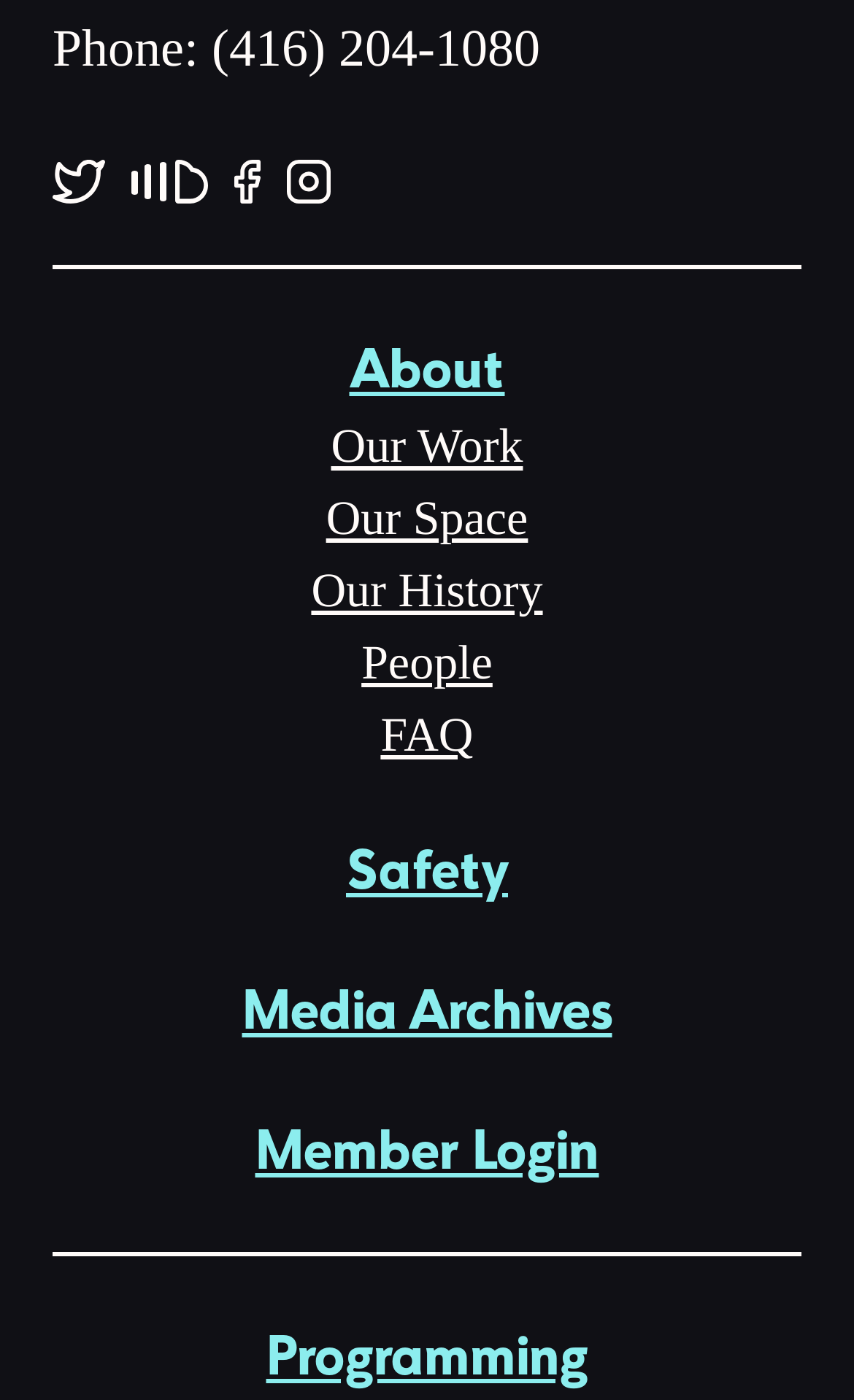Can you specify the bounding box coordinates of the area that needs to be clicked to fulfill the following instruction: "Check the FAQ section"?

[0.446, 0.505, 0.554, 0.544]